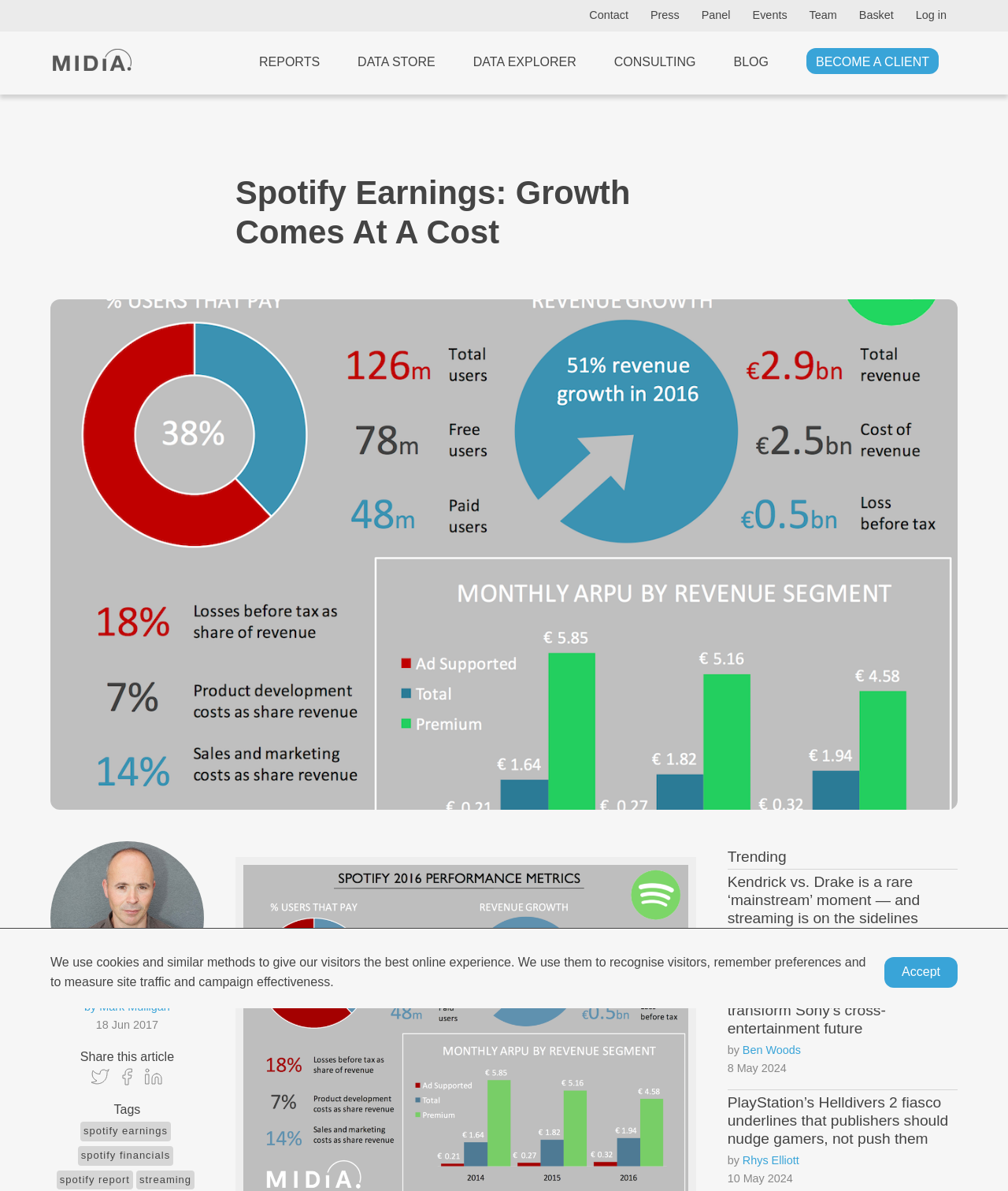Highlight the bounding box coordinates of the element that should be clicked to carry out the following instruction: "Click the 'Contact' link". The coordinates must be given as four float numbers ranging from 0 to 1, i.e., [left, top, right, bottom].

[0.574, 0.002, 0.634, 0.025]